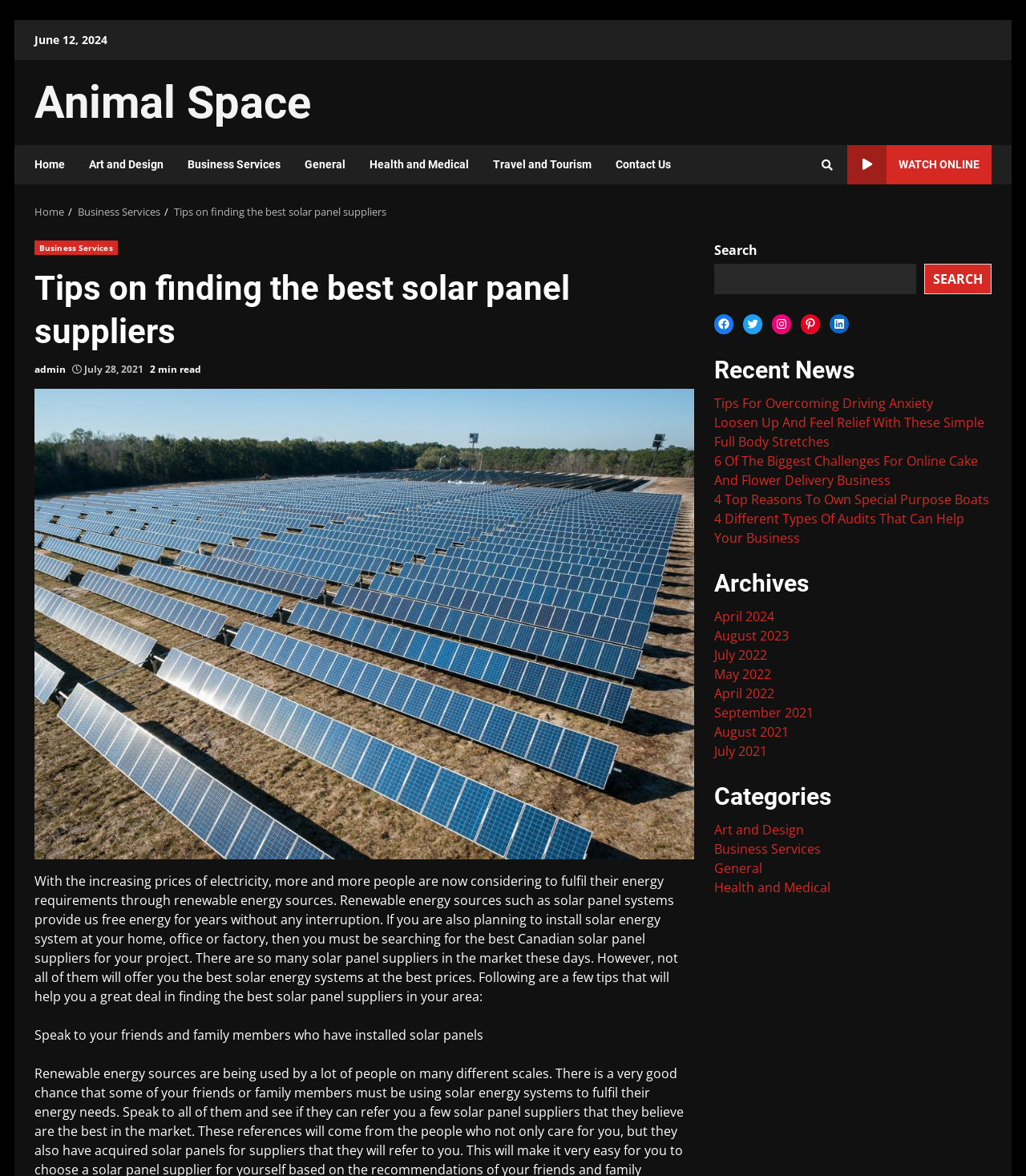Answer the question with a single word or phrase: 
What is the date of the article?

July 28, 2021